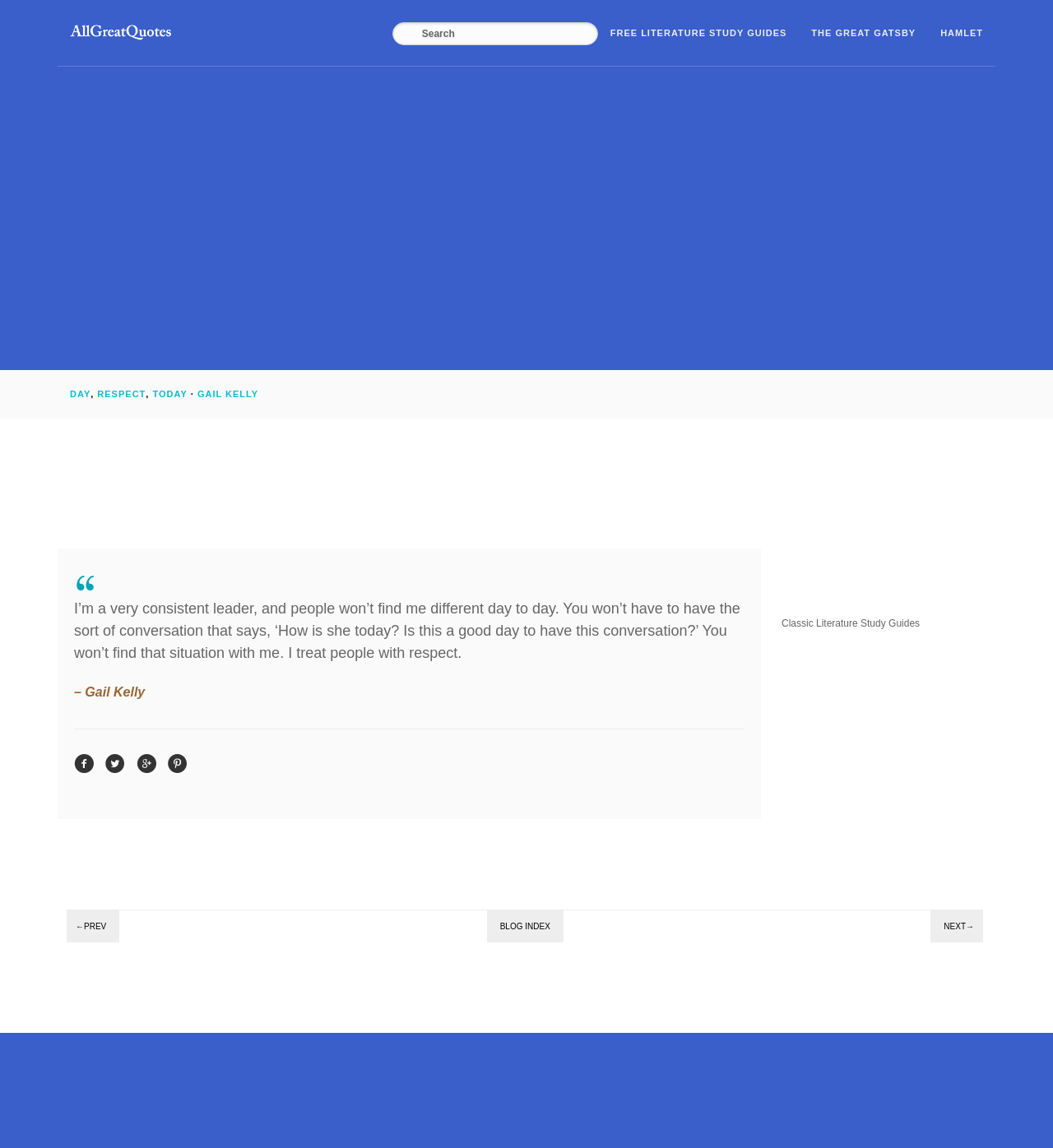What is the navigation purpose of the 'PREV' and 'NEXT' links?
Answer the question with a single word or phrase derived from the image.

To navigate through blog posts